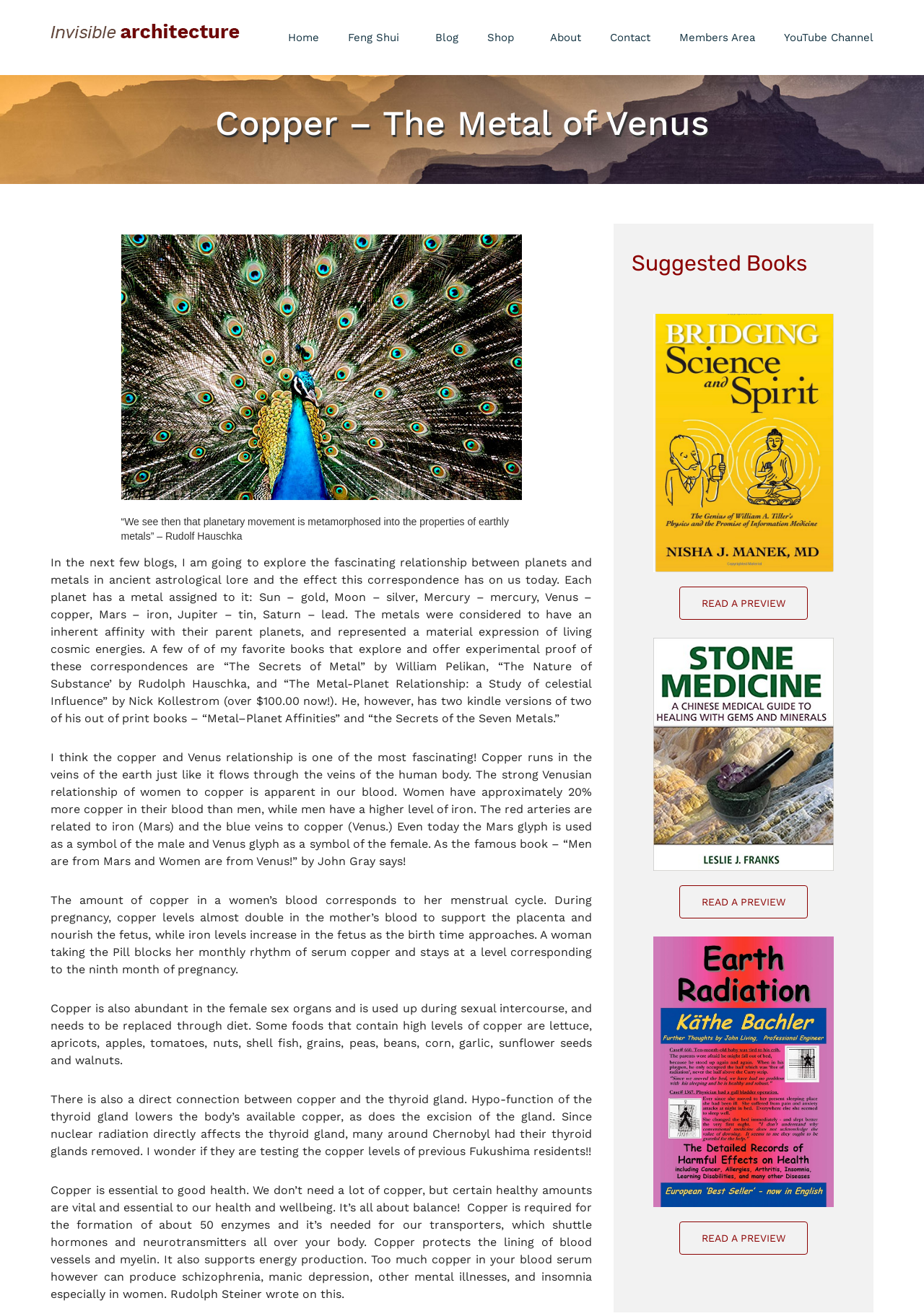Based on the description "About", find the bounding box of the specified UI element.

None